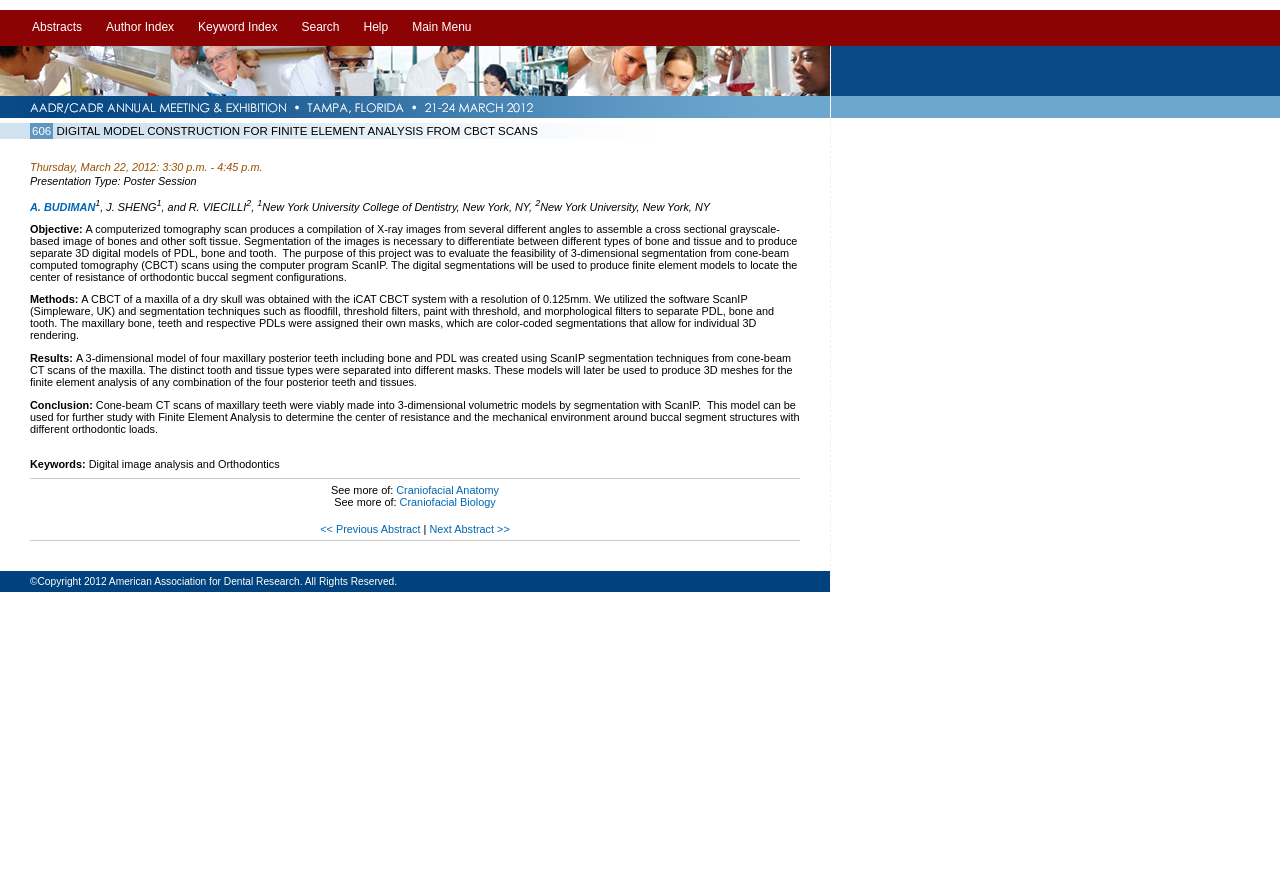What is the topic of this paper related to?
Please provide a detailed and comprehensive answer to the question.

I found the answer by looking at the keywords section of the paper, which mentions 'Digital image analysis and Orthodontics'.